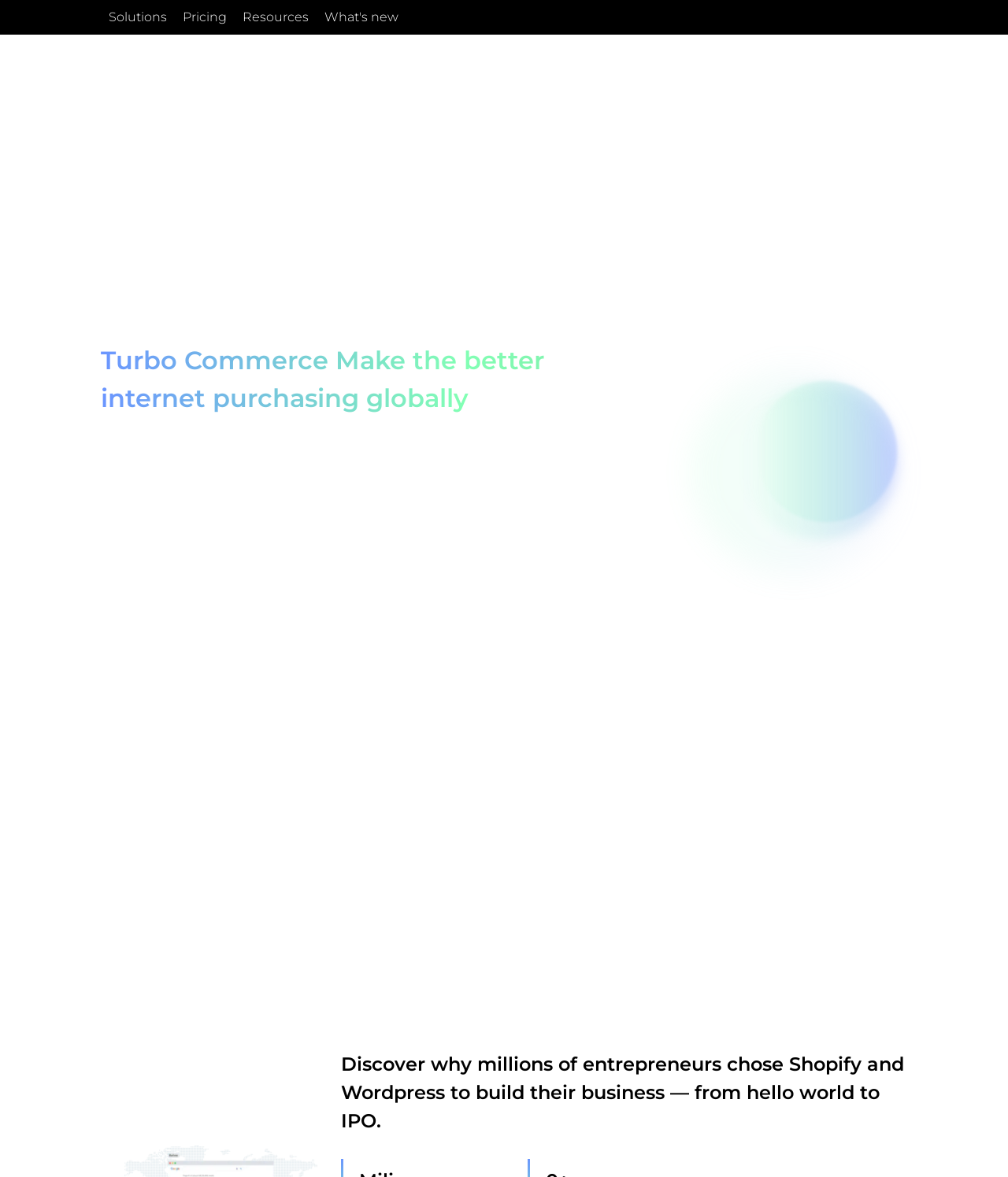Locate the headline of the webpage and generate its content.

Turbo Commerce Make the better internet purchasing globally